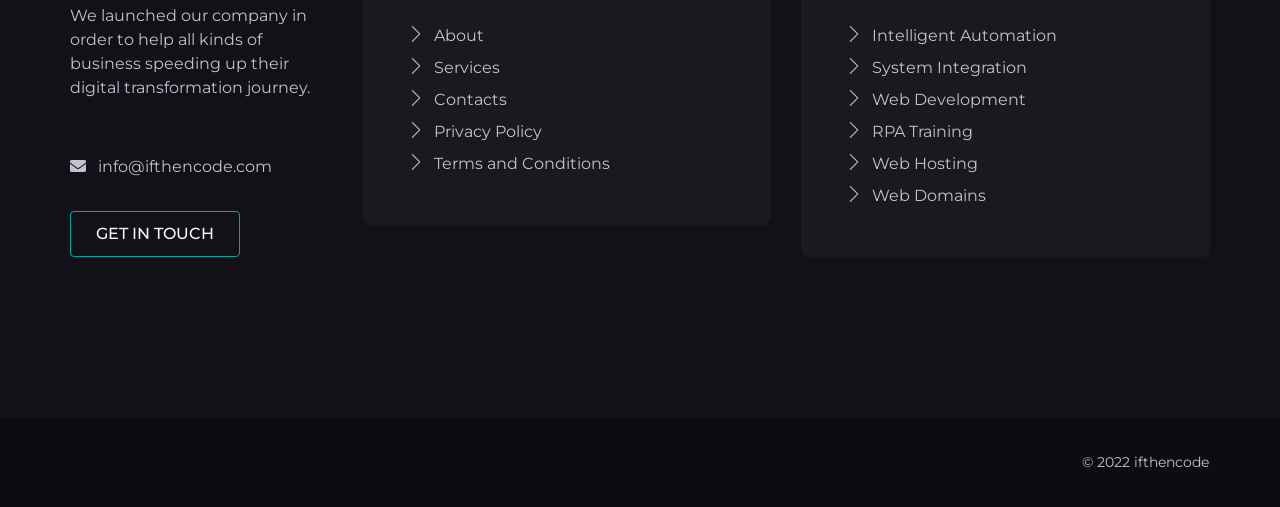What services does the company offer?
Give a comprehensive and detailed explanation for the question.

The company offers multiple services, including Intelligent Automation, System Integration, Web Development, RPA Training, Web Hosting, and Web Domains, as listed in the links with IDs 357 to 362.